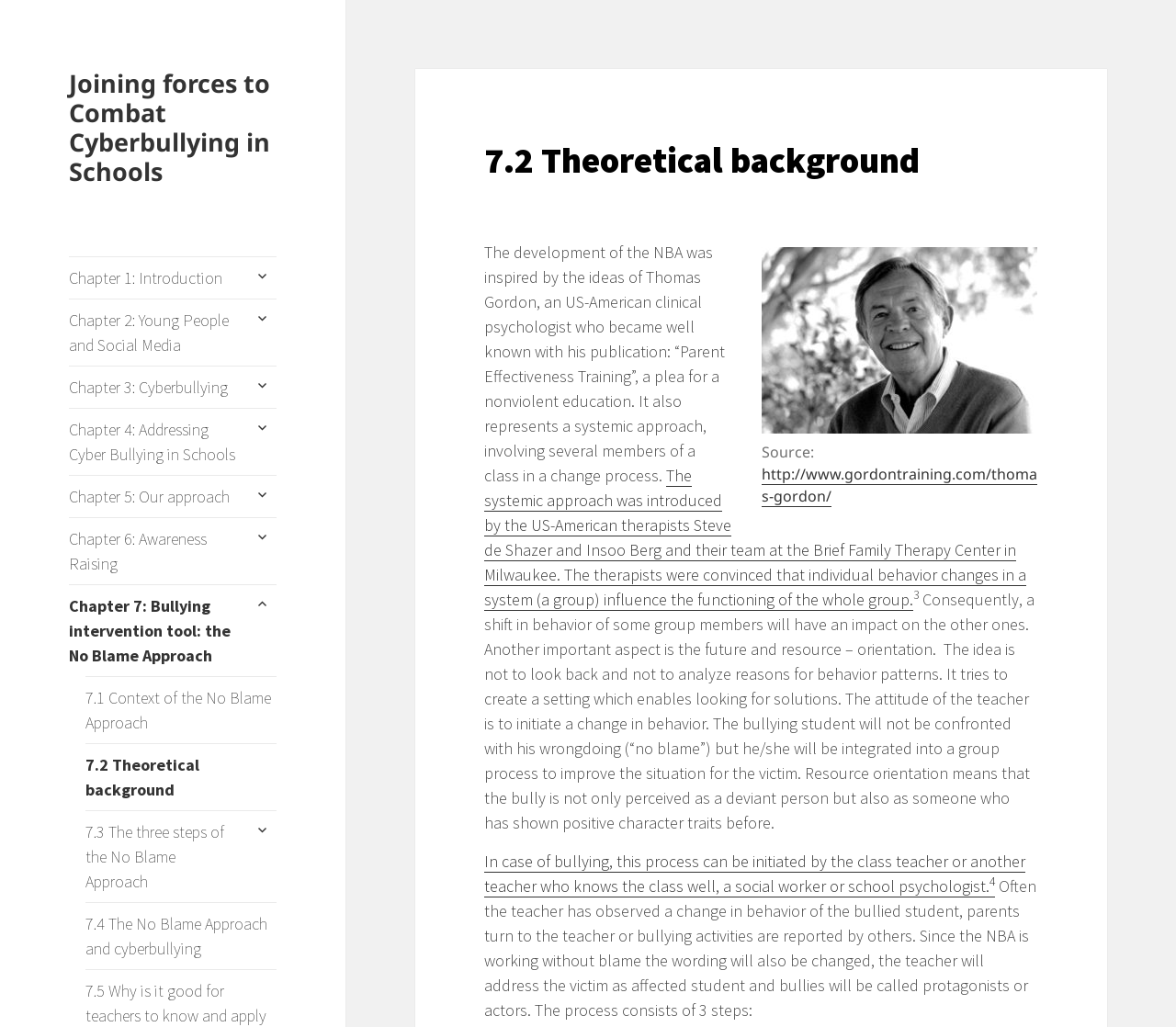Respond to the following question with a brief word or phrase:
What is the role of the teacher in the No Blame Approach?

To initiate a change in behavior